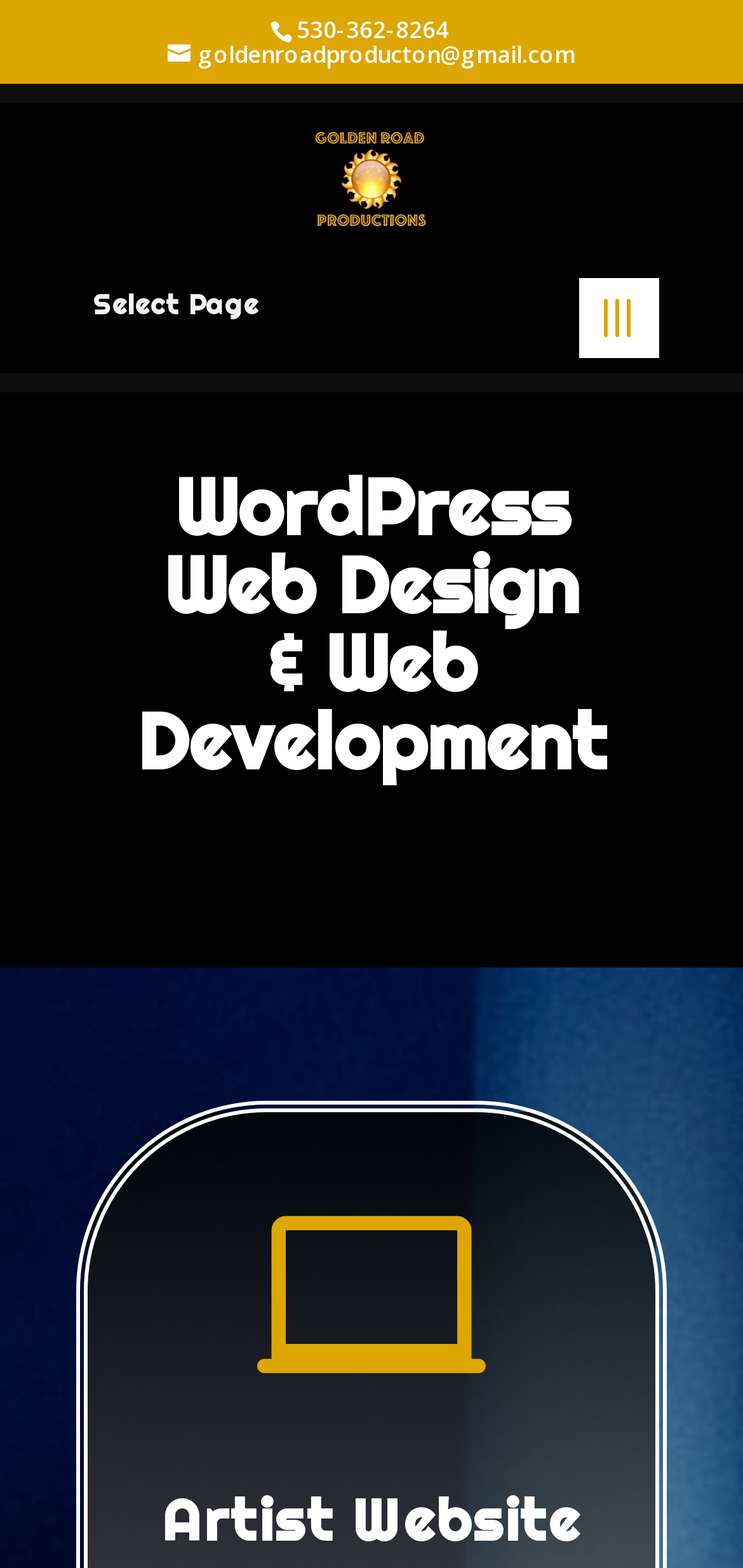Determine the main heading of the webpage and generate its text.

WordPress Web Design & Web Development